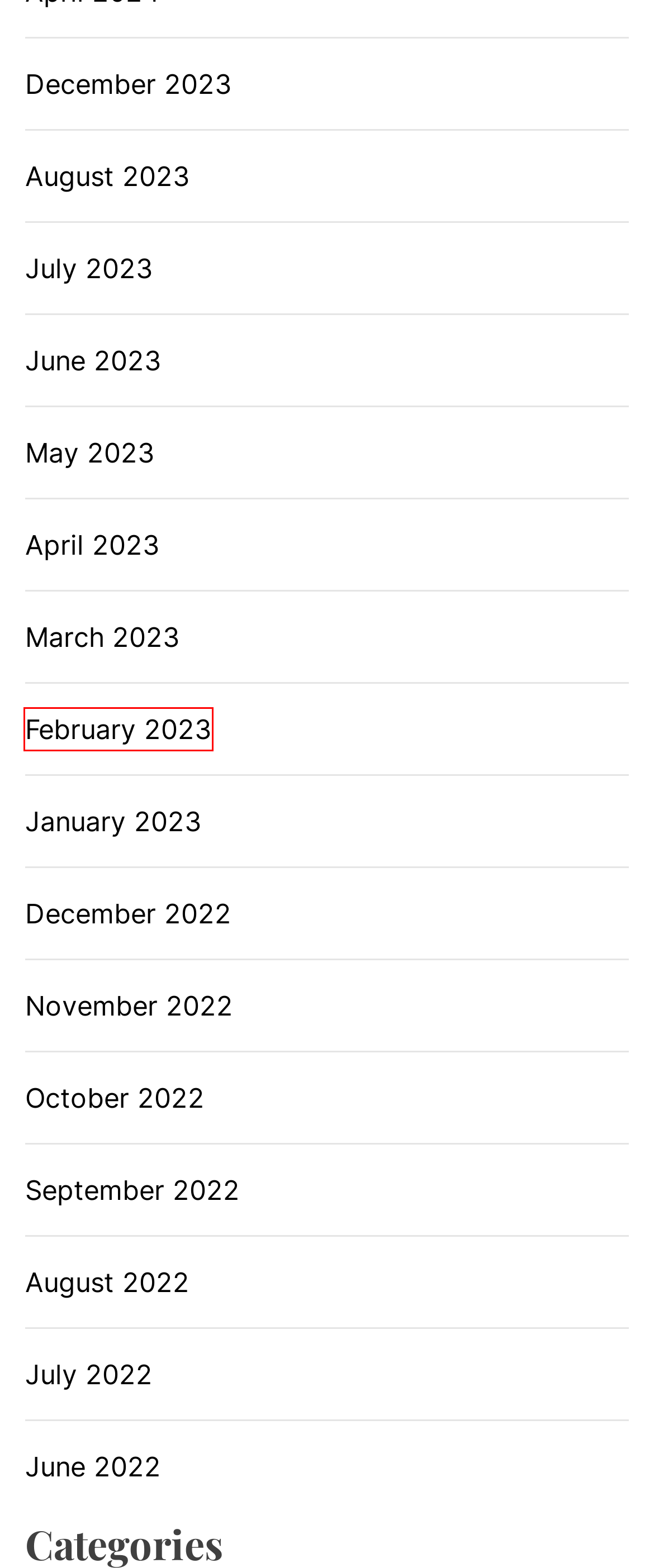You’re provided with a screenshot of a webpage that has a red bounding box around an element. Choose the best matching webpage description for the new page after clicking the element in the red box. The options are:
A. August 2022 – Faebl
B. September 2022 – Faebl
C. April 2023 – Faebl
D. March 2023 – Faebl
E. July 2022 – Faebl
F. December 2023 – Faebl
G. June 2022 – Faebl
H. February 2023 – Faebl

H